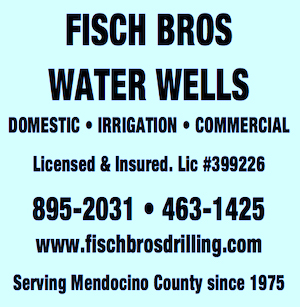Please answer the following question using a single word or phrase: 
How long has the company been serving Mendocino County?

since 1975